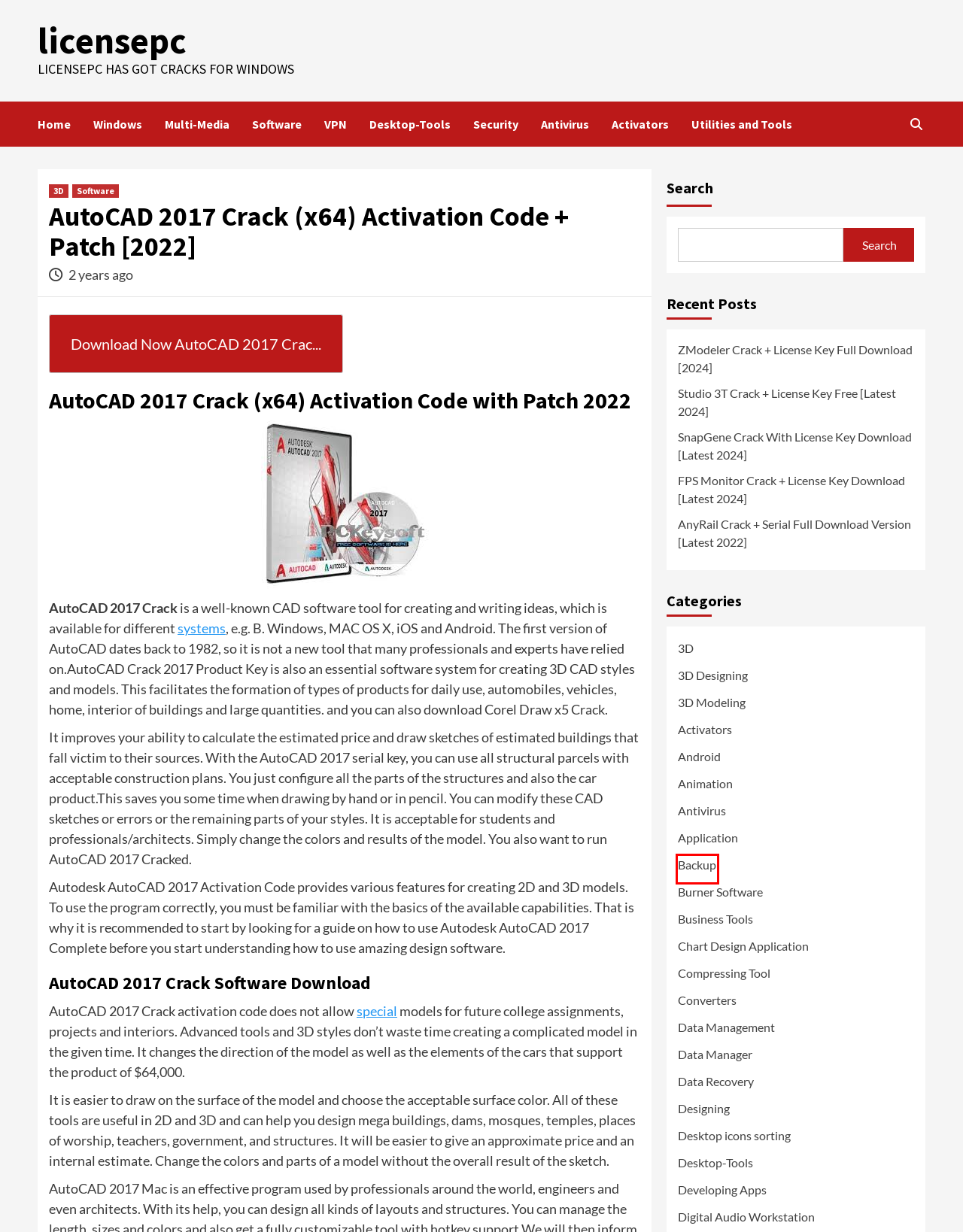Examine the screenshot of a webpage with a red bounding box around a UI element. Select the most accurate webpage description that corresponds to the new page after clicking the highlighted element. Here are the choices:
A. Designing Archives - licensepc
B. Activators Archives - licensepc
C. Windows Archives - licensepc
D. Backup Archives - licensepc
E. Android Archives - licensepc
F. Animation Archives - licensepc
G. Burner Software Archives - licensepc
H. Compressing Tool Archives - licensepc

D